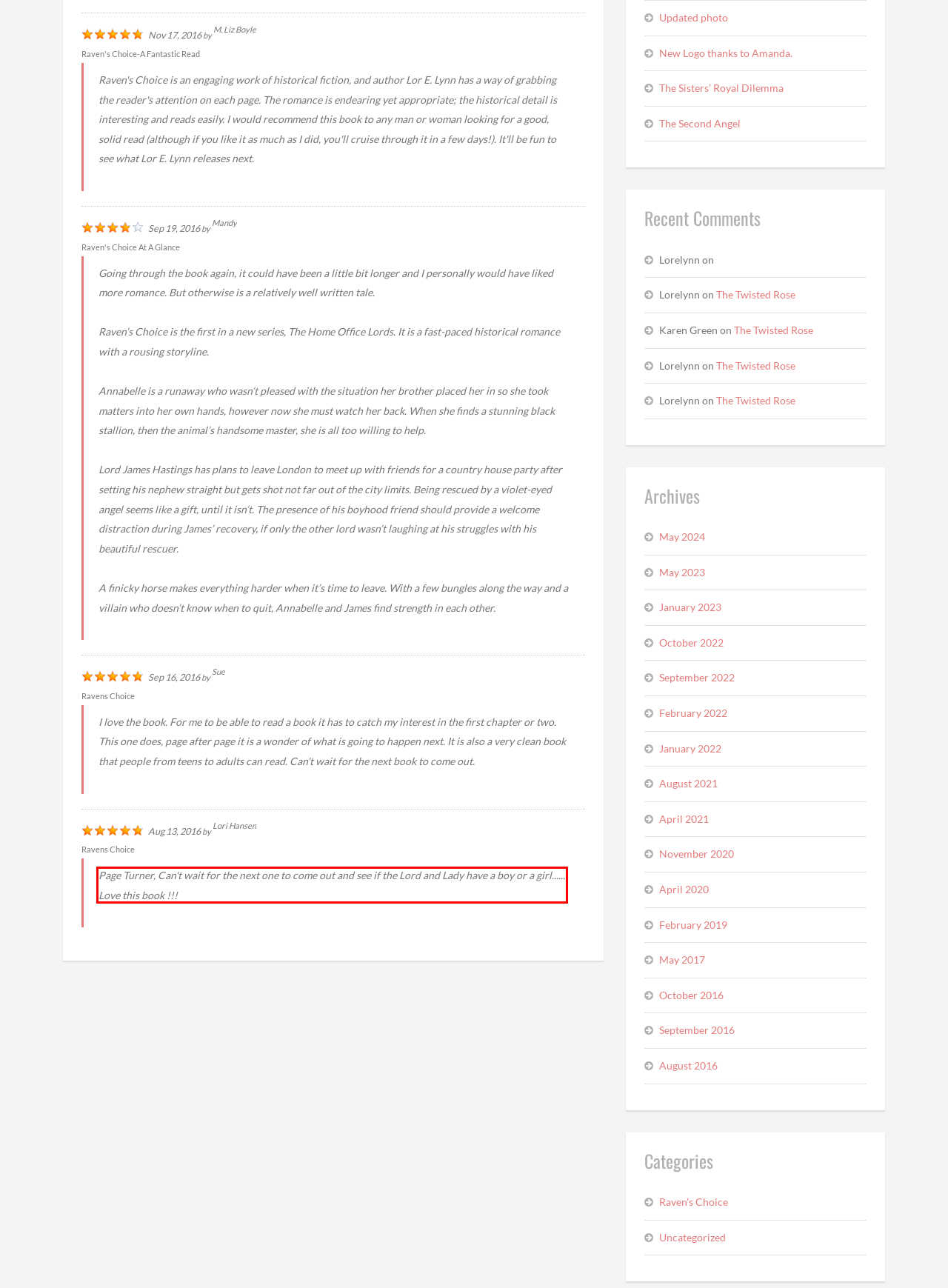You have a webpage screenshot with a red rectangle surrounding a UI element. Extract the text content from within this red bounding box.

Page Turner, Can't wait for the next one to come out and see if the Lord and Lady have a boy or a girl...... Love this book !!!